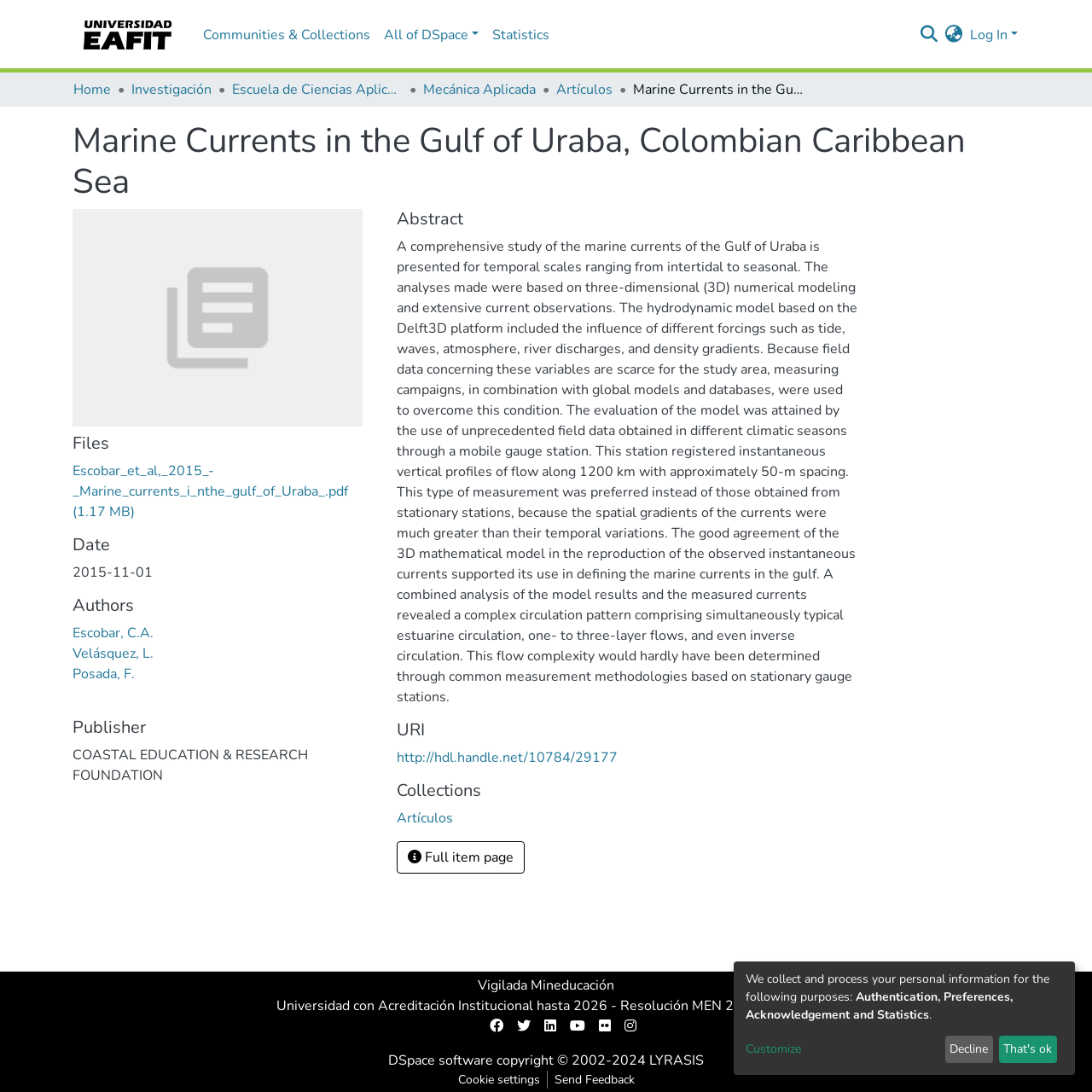Explain the webpage in detail, including its primary components.

The webpage is about a research article titled "Marine Currents in the Gulf of Uraba, Colombian Caribbean Sea". At the top, there is a main navigation bar with several links, including a repository logo, communities and collections, all of DSpace, statistics, and a search bar. Below the navigation bar, there is a breadcrumb navigation with links to home, investigación, Escuela de Ciencias Aplicadas e Ingeniería, Mecánica Aplicada, and Artículos.

The main content of the webpage is divided into several sections. The first section displays the title of the article, "Marine Currents in the Gulf of Uraba, Colombian Caribbean Sea", in a large font. Below the title, there are links to files, including a PDF file of the article. The next section displays information about the article, including the date, authors, publisher, and abstract. The abstract is a lengthy text that describes the research study on marine currents in the Gulf of Uraba.

Further down the page, there are sections for URI, collections, and a button to view the full item page. At the bottom of the page, there is a section with links to social media platforms, a copyright notice, and links to DSpace software, LYRASIS, and cookie settings. There is also a section with a message about collecting and processing personal information, with links to customize and buttons to decline or accept.

Overall, the webpage is a detailed description of a research article, with links to related resources and information about the article's authors, publisher, and abstract.